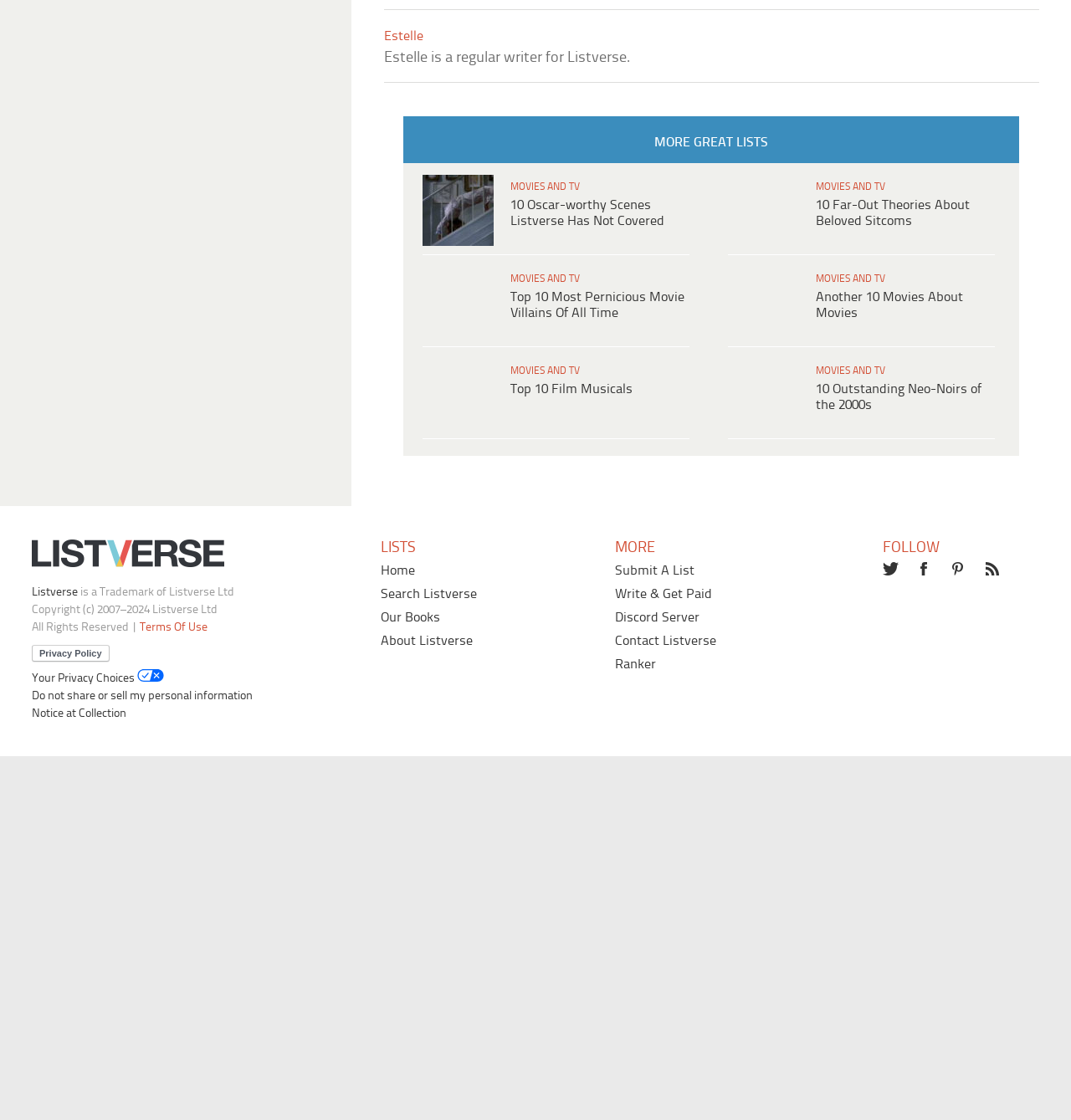Given the description Compiling page in dual columns, predict the bounding box coordinates of the UI element. Ensure the coordinates are in the format (top-left x, top-left y, bottom-right x, bottom-right y) and all values are between 0 and 1.

None